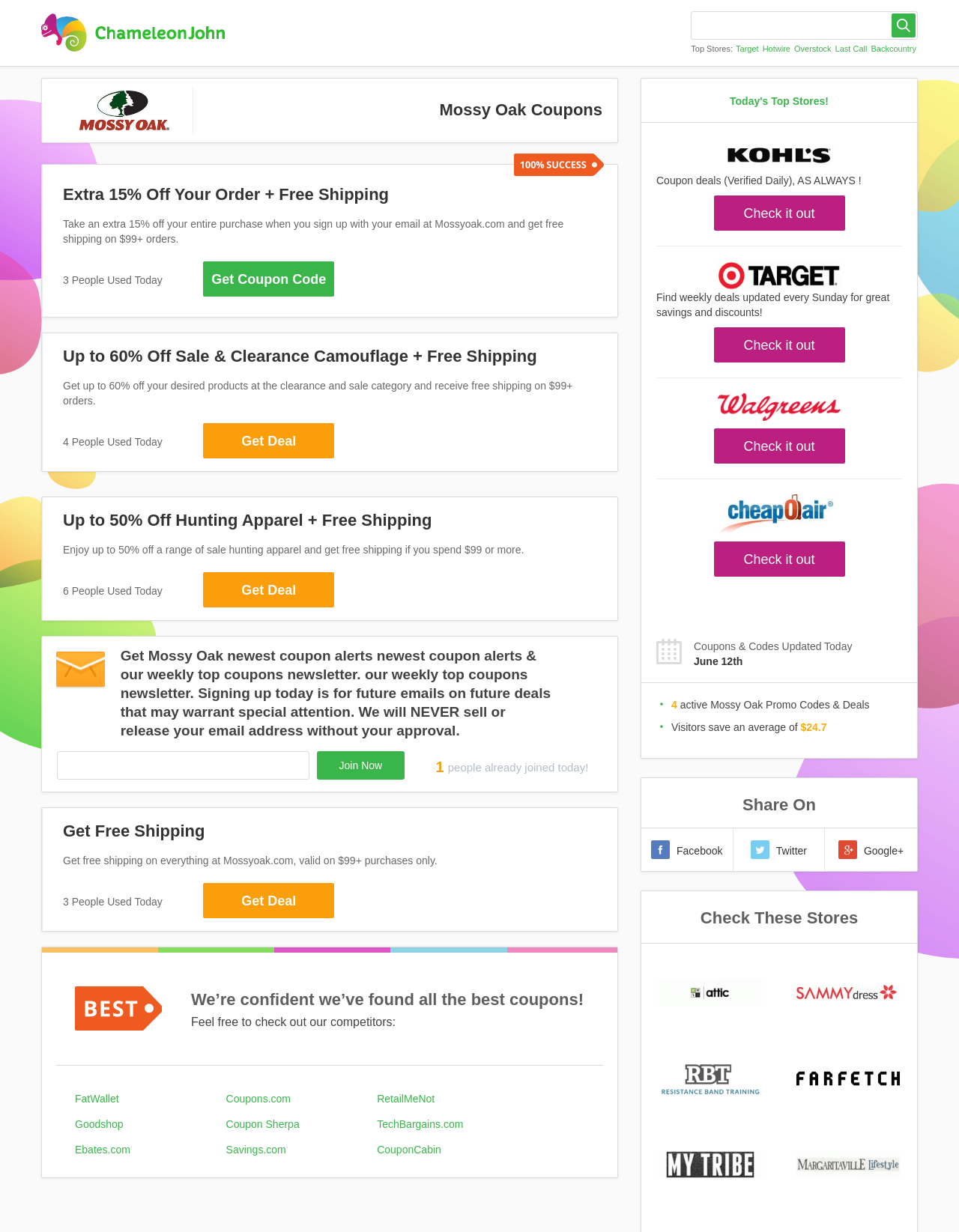What is the average amount of money visitors save on this webpage?
Based on the screenshot, give a detailed explanation to answer the question.

Based on the webpage content, it appears that visitors save an average of $24.7, as mentioned in the 'Visitors save an average of' section.